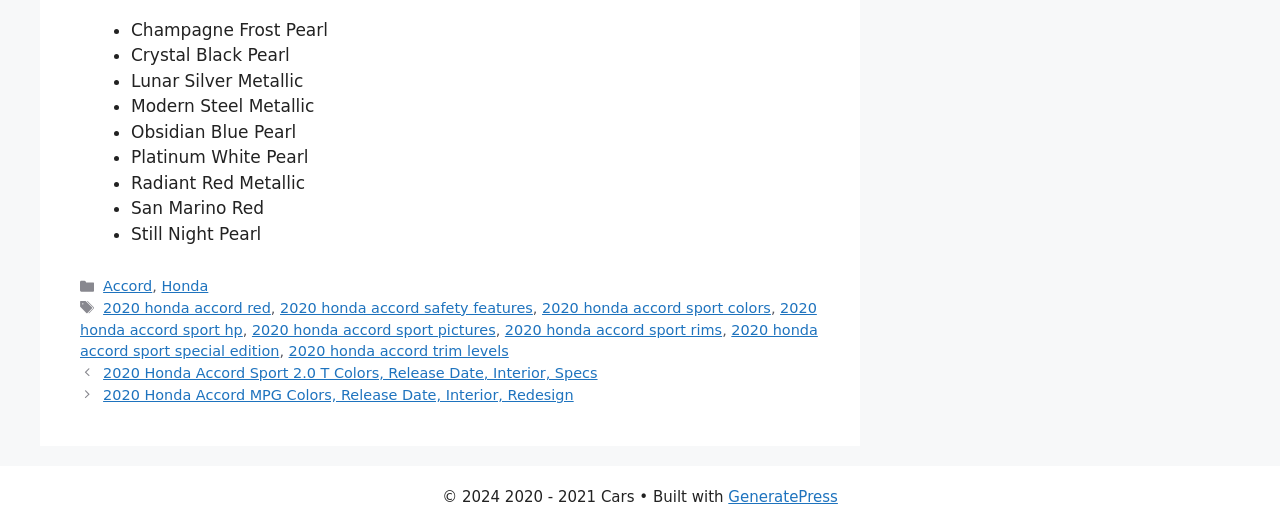How many articles are listed in the 'Posts' section?
Carefully analyze the image and provide a detailed answer to the question.

I examined the navigation element with the text 'Posts' and found two link elements within it, which suggests that there are two articles listed in the 'Posts' section.